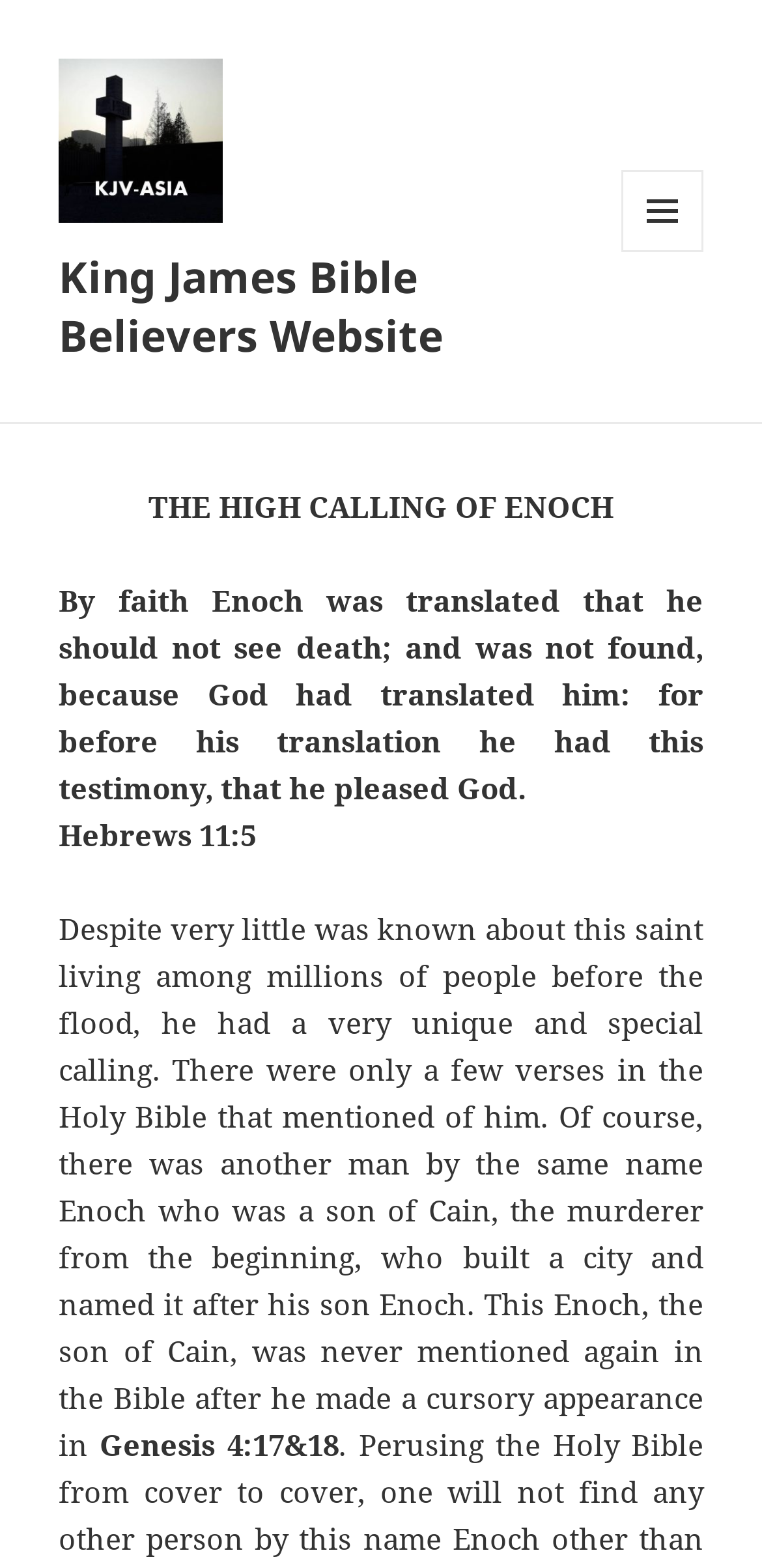How many Enochs are mentioned in the article?
Refer to the image and give a detailed response to the question.

I found the answer by reading the text that mentions 'another man by the same name Enoch who was a son of Cain, the murderer from the beginning, who built a city and named it after his son Enoch.' This implies that there are two Enochs mentioned in the article.